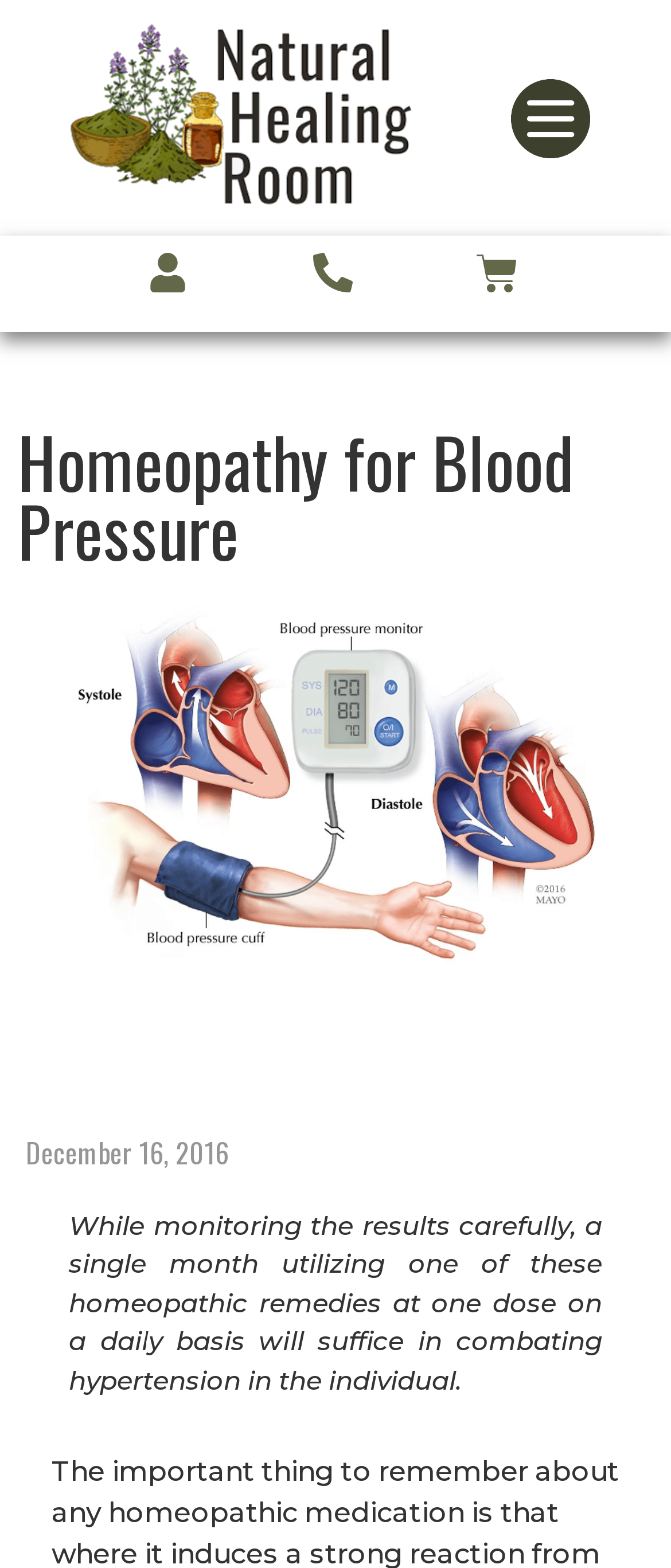Please provide a one-word or short phrase answer to the question:
How many empty links are on the webpage?

2